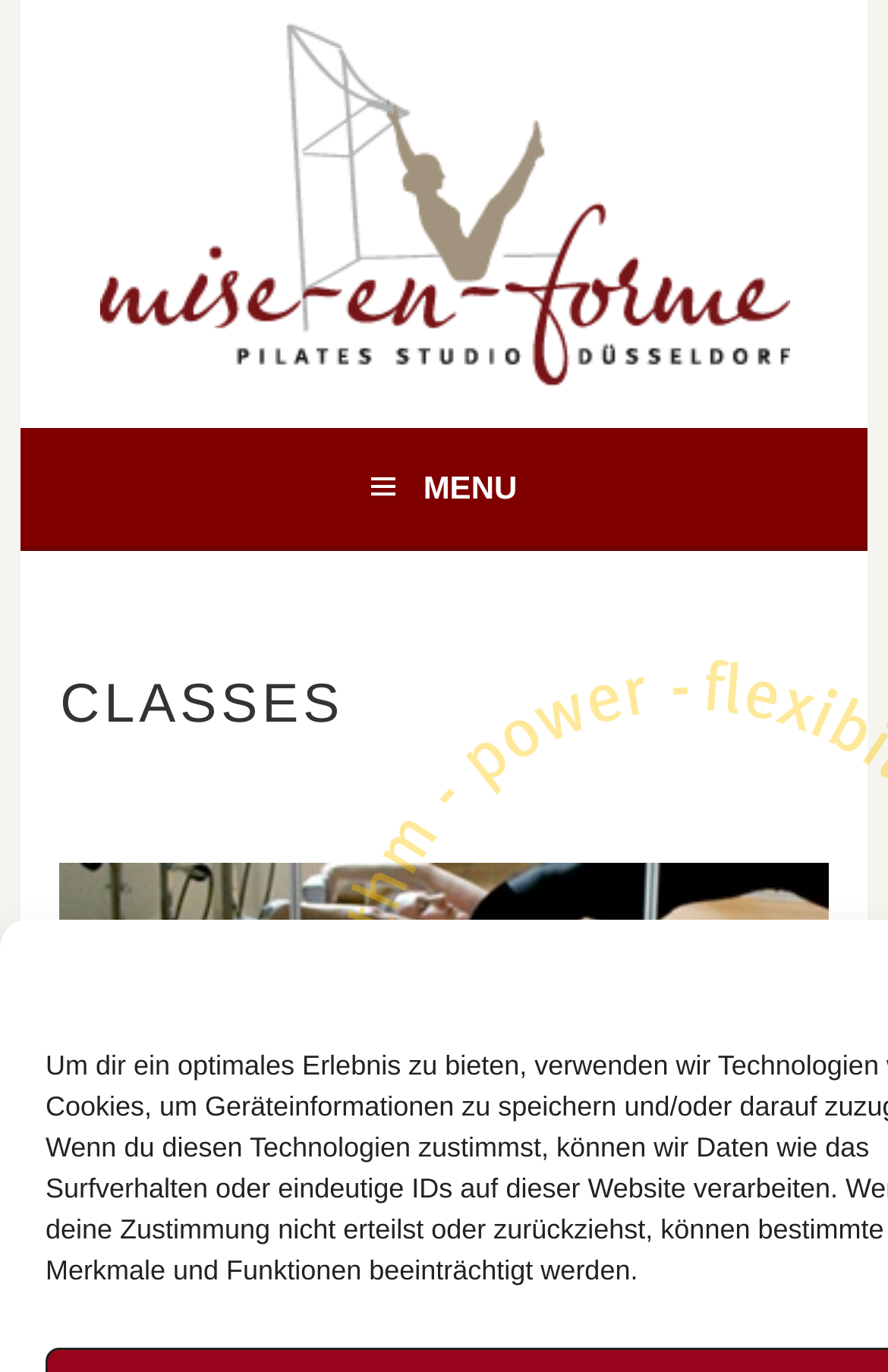Provide a comprehensive caption for the webpage.

The webpage is about Pilates classes in Düsseldorf, Germany. At the top, there is a link on the left side, followed by a large heading "PILATES DÜSSELDORF" that spans almost the entire width of the page. Below this heading, there is a smaller heading "TRAINING FÜR KÖRPER UND GEIST" (which translates to "Training for Body and Mind").

On the right side of the page, there is a button with a menu icon, which is not expanded by default. When expanded, it reveals a header section with a heading "CLASSES" and a static text "slider_raum.pilates_02gk-is-133", which appears to be a description or title of a specific class or room.

The page also mentions that as a beginner, one will start with three private classes, which are designed to cater to individual needs and goals, taking into account personal physical history.